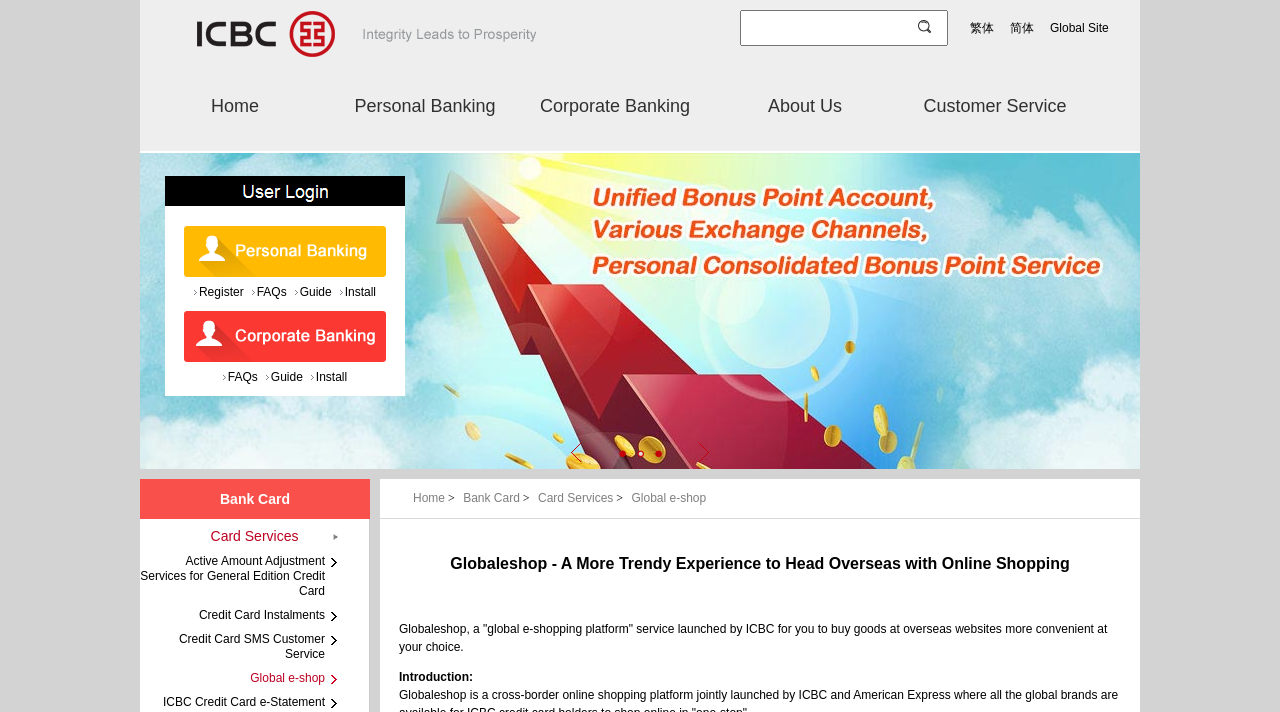What is the name of the credit card service?
Answer the question in a detailed and comprehensive manner.

From the webpage content, it can be seen that the credit card service is named Global e-shop, which is also mentioned in the breadcrumb navigation.